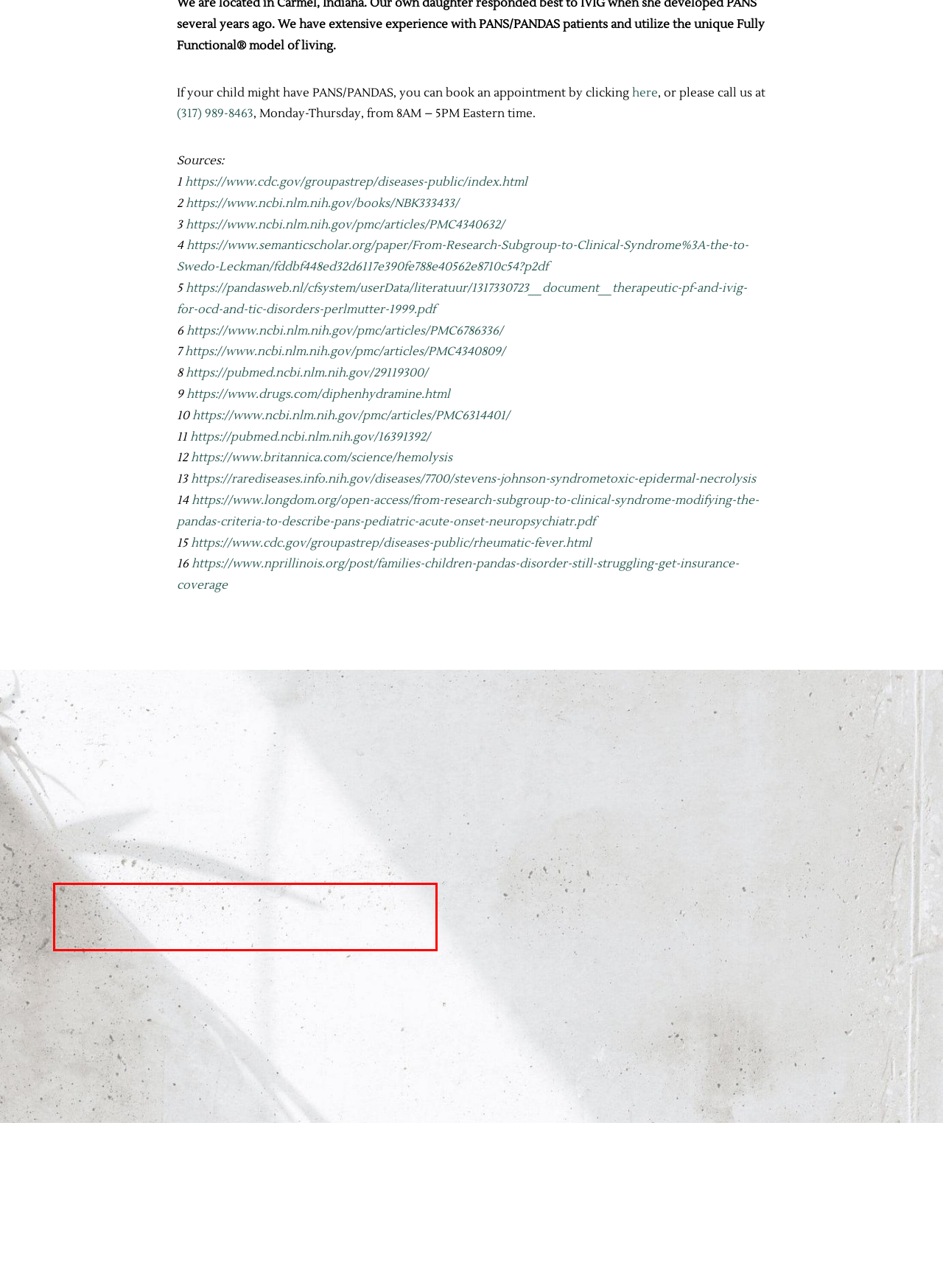Look at the webpage screenshot and recognize the text inside the red bounding box.

The Center for Fully Functional Health® is led by a team of award-winning, internationally recognized physicians, committed to providing personalized, life-changing care.